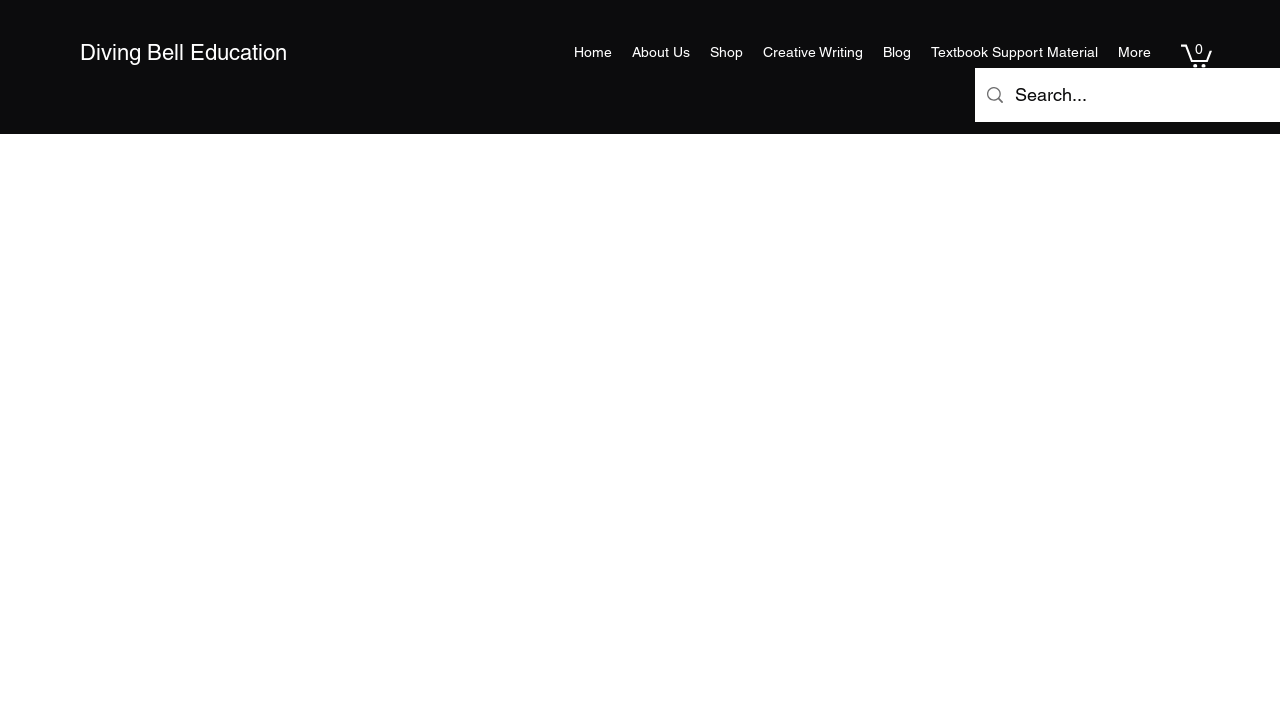Answer the question using only one word or a concise phrase: What is the purpose of the search box?

Search